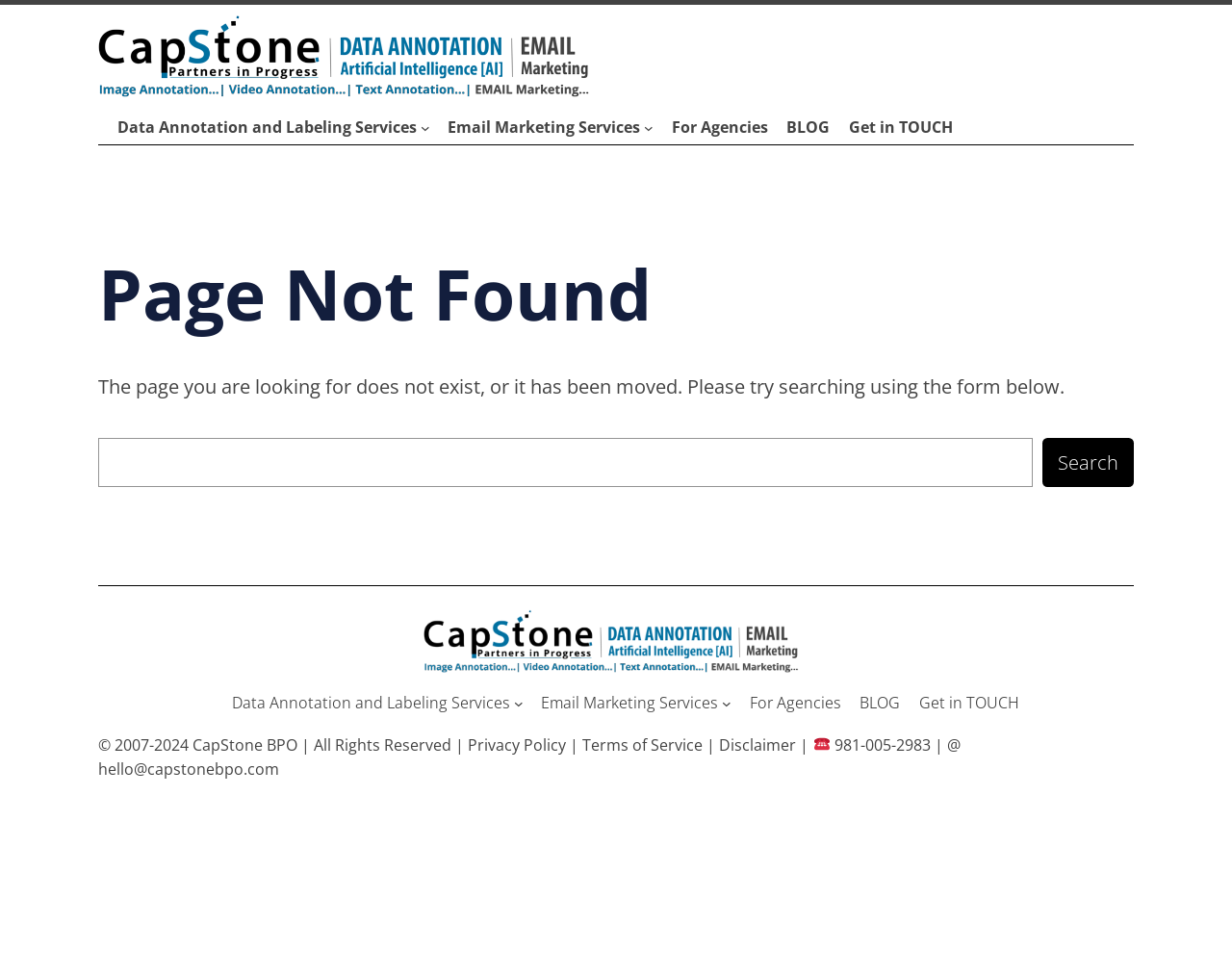What services does the company offer?
Please look at the screenshot and answer using one word or phrase.

Data annotation and email marketing